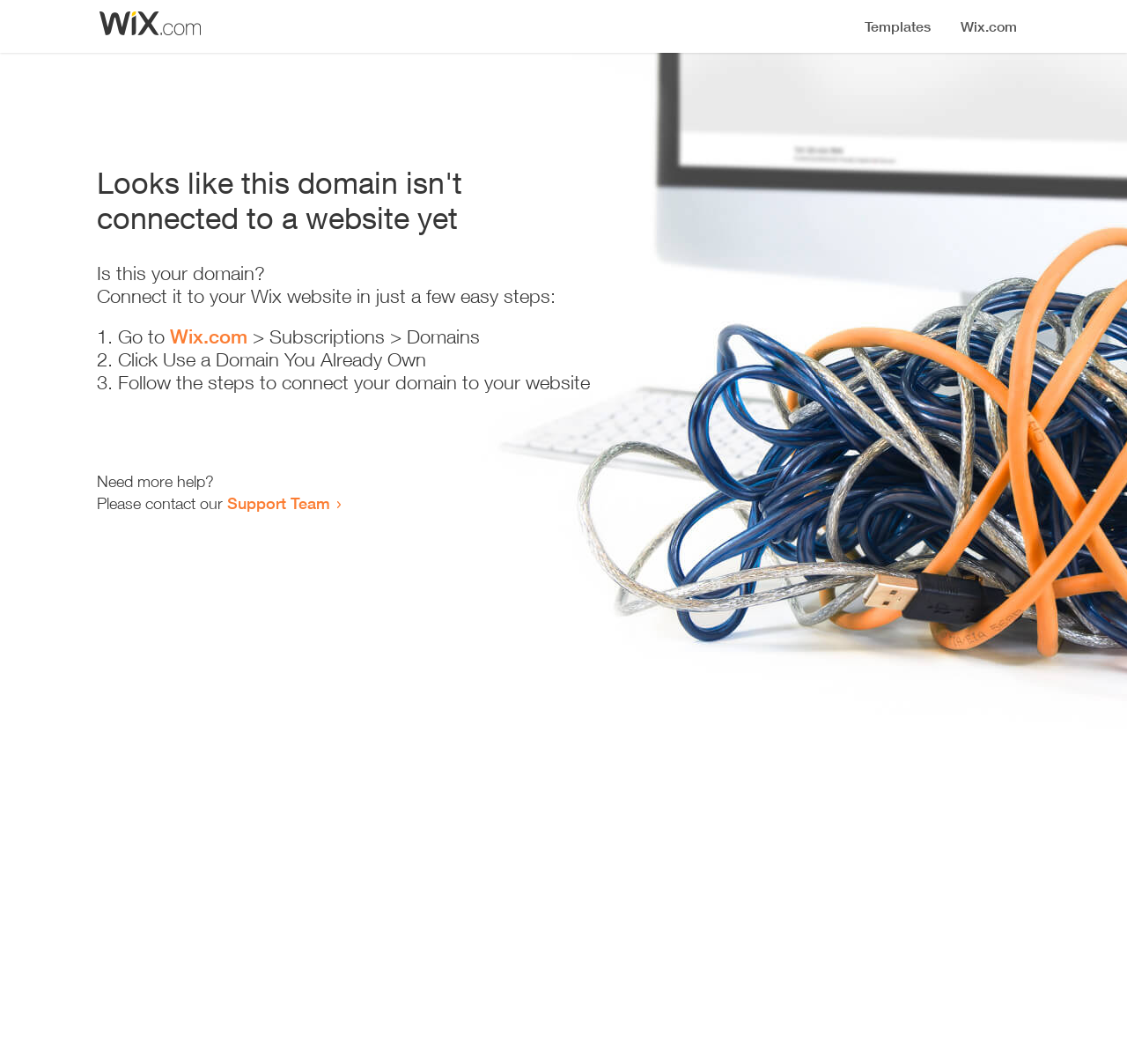How many steps are required to connect the domain to a website?
Provide a thorough and detailed answer to the question.

The webpage provides a list of steps to connect the domain to a website, which includes 3 list markers, indicating that 3 steps are required.